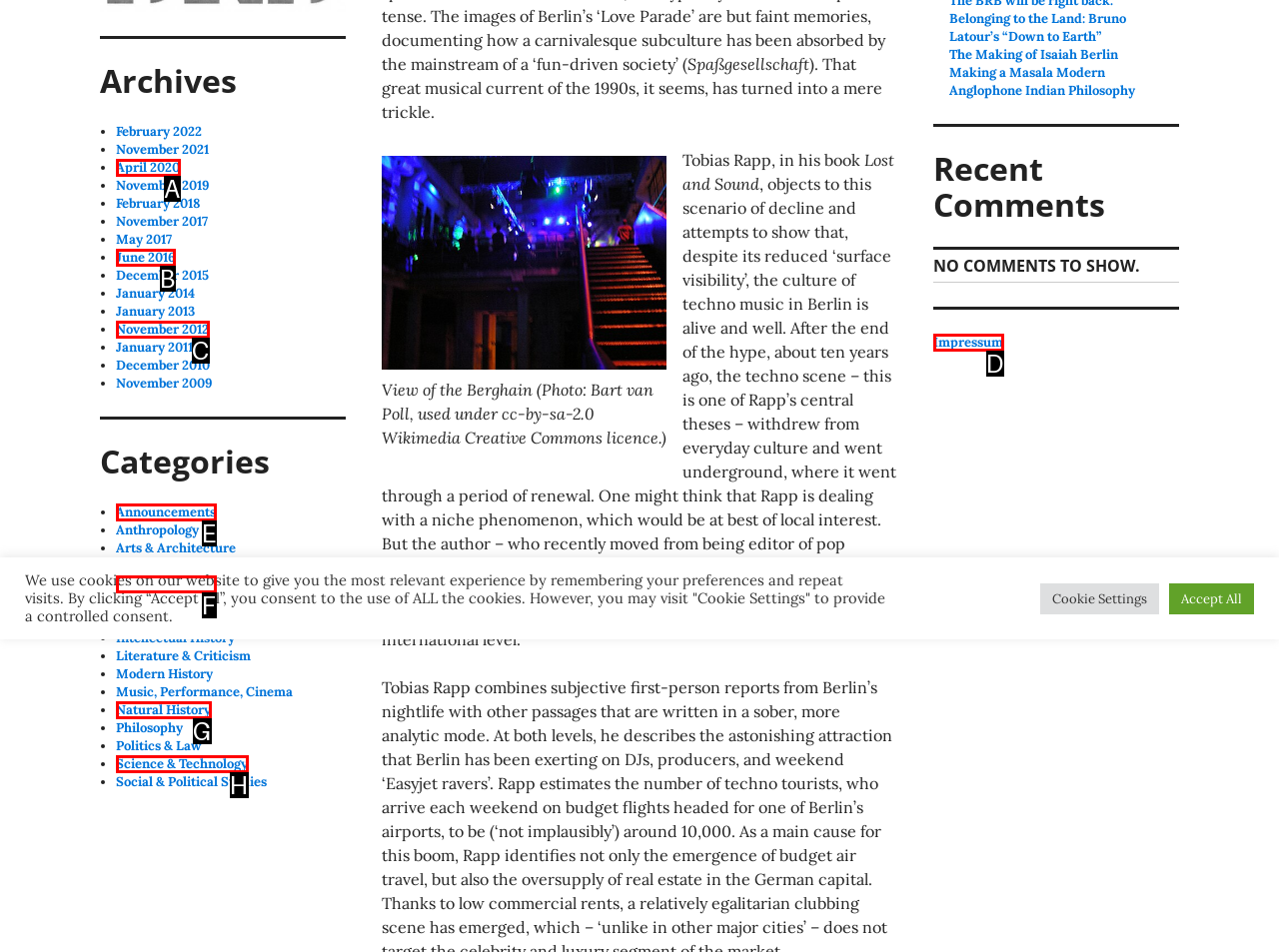Choose the option that matches the following description: Announcements
Answer with the letter of the correct option.

E